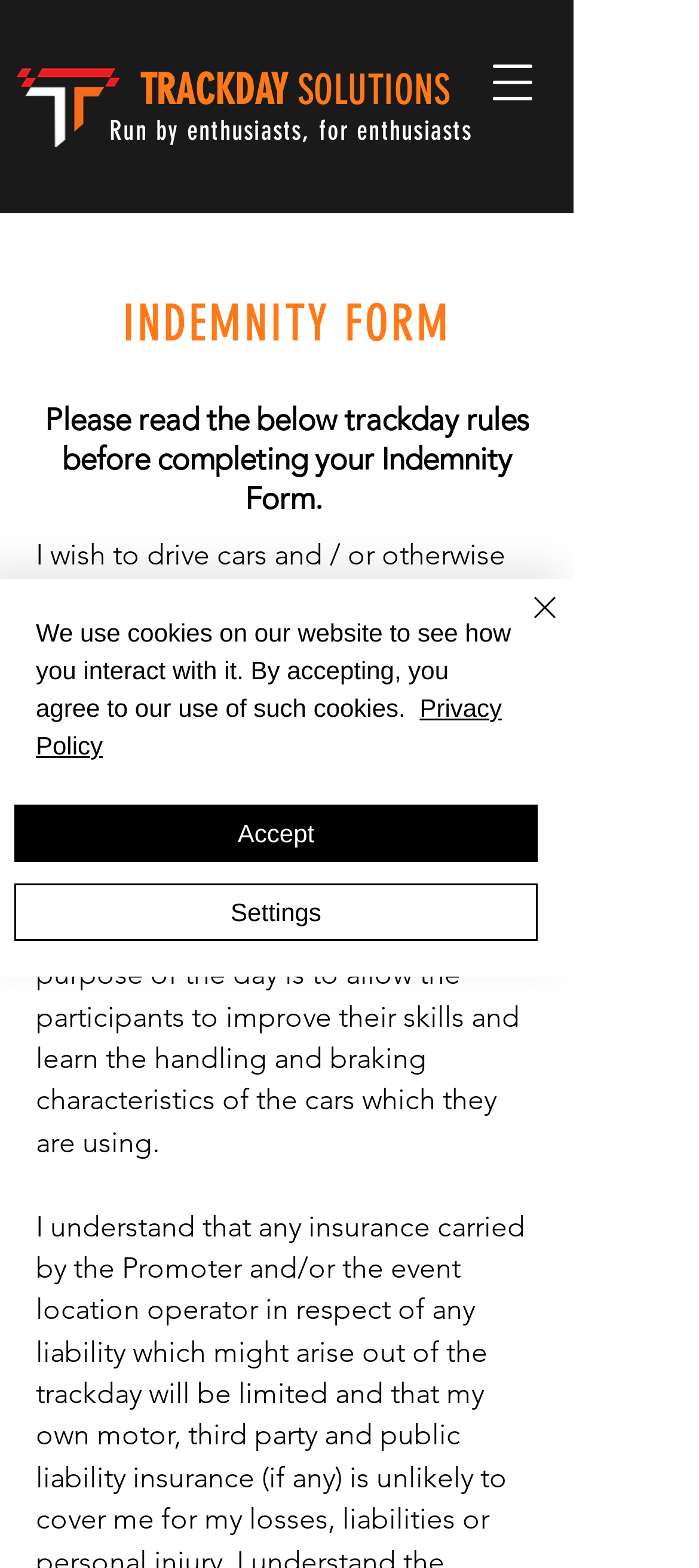Could you please study the image and provide a detailed answer to the question:
What is the purpose of the trackday?

Based on the text, 'I understand that the purpose of the day is to allow the participants to improve their skills and learn the handling and braking characteristics of the cars which they are using.' This indicates that the purpose of the trackday is to improve skills.